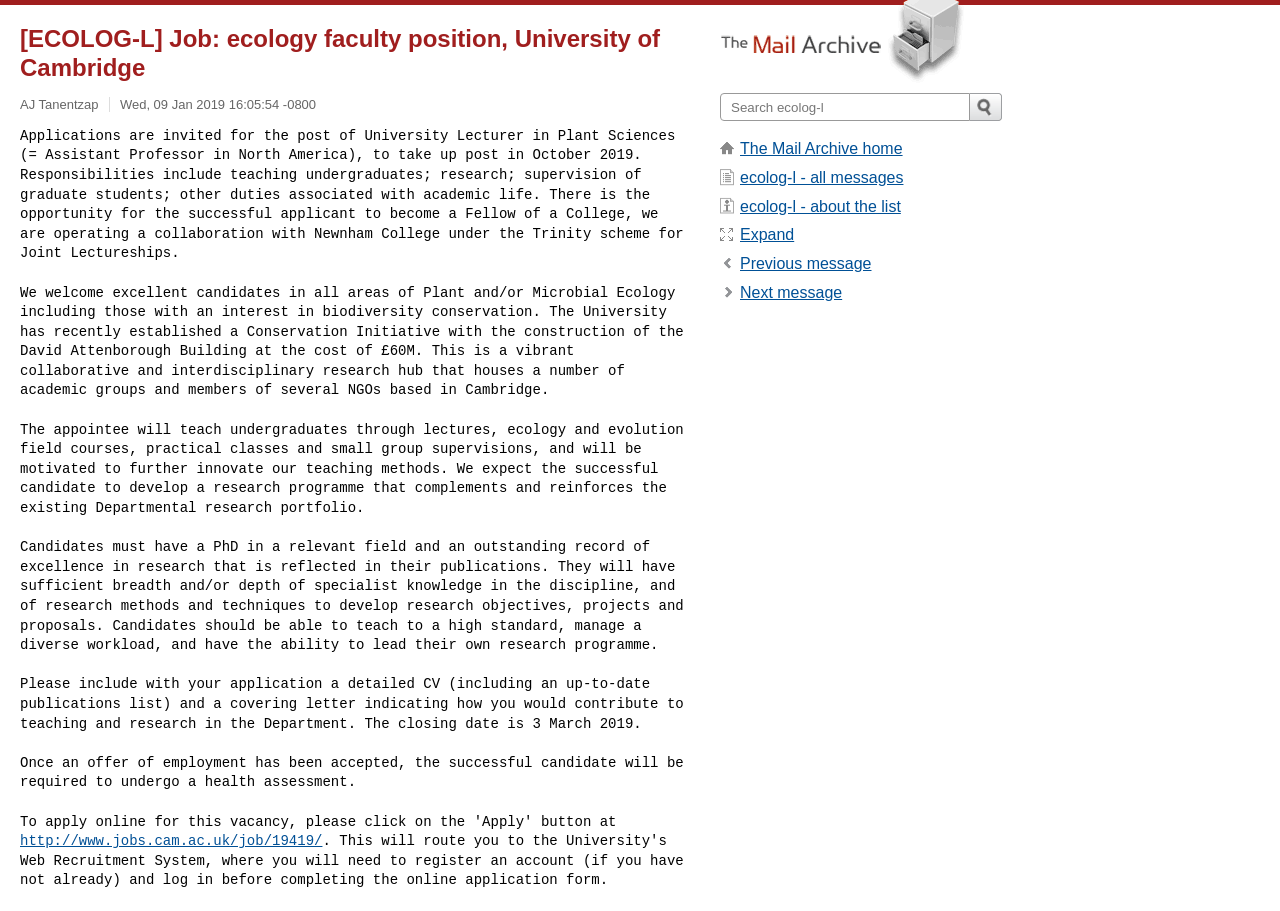Provide your answer in a single word or phrase: 
What is the name of the website?

The Mail Archive